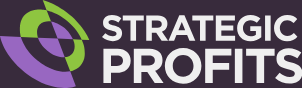What is the brand's mission?
Provide a one-word or short-phrase answer based on the image.

Empower businesses for financial success